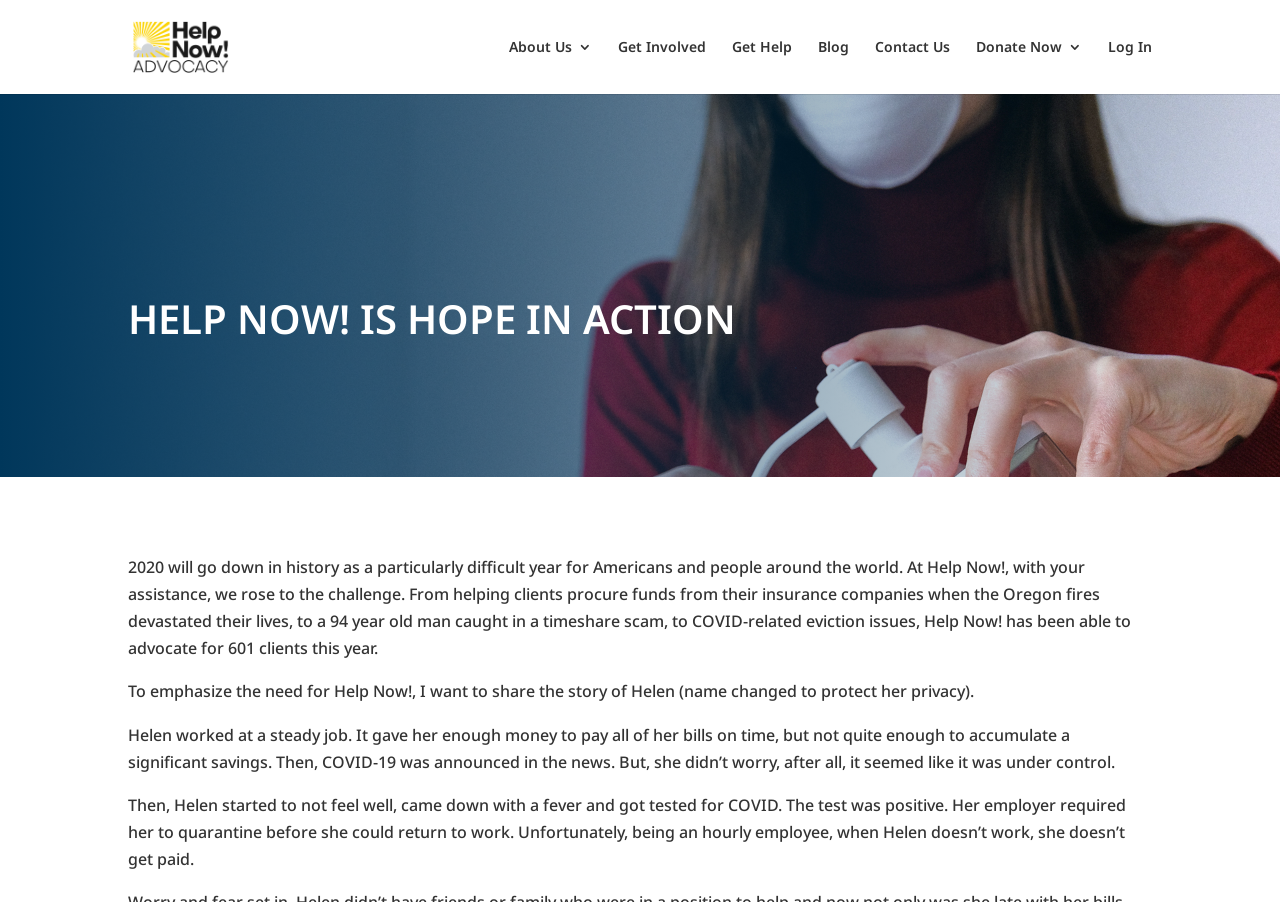Locate the bounding box of the UI element defined by this description: "alt="Help Now! Advocacy"". The coordinates should be given as four float numbers between 0 and 1, formatted as [left, top, right, bottom].

[0.103, 0.038, 0.221, 0.062]